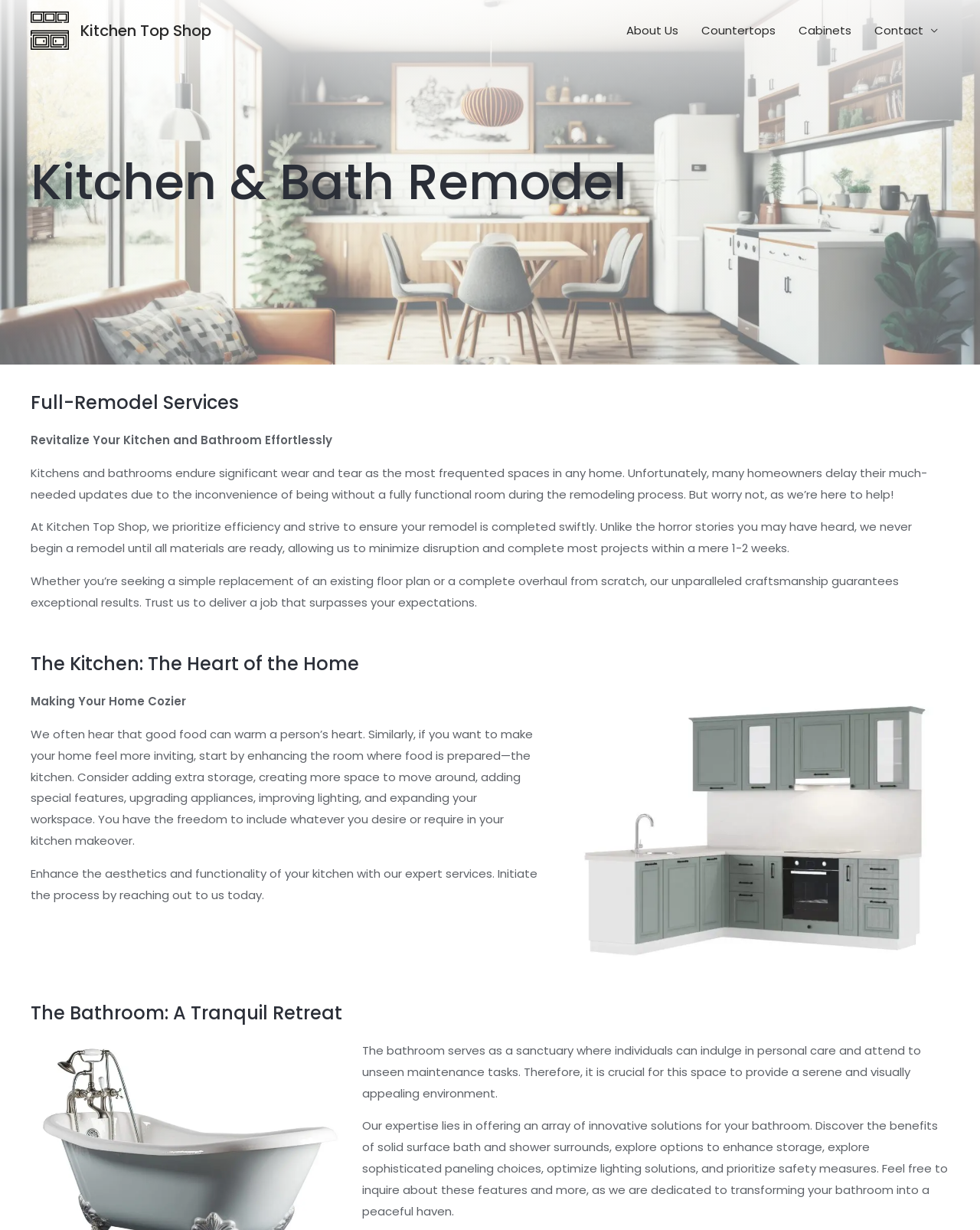Answer the question below in one word or phrase:
What is the importance of the bathroom in a home?

A tranquil retreat